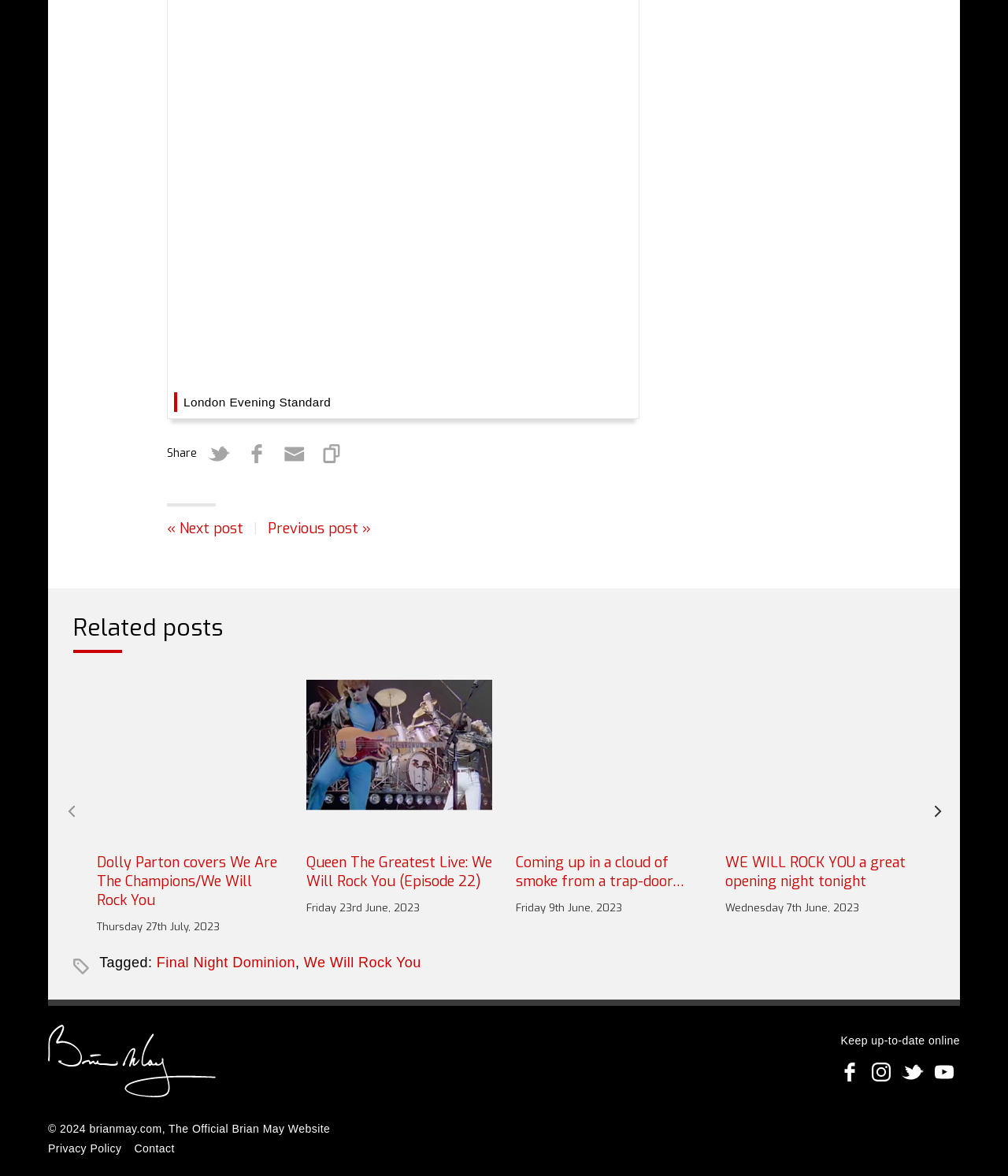Locate the bounding box coordinates of the element that needs to be clicked to carry out the instruction: "Follow BrianMay.com on facebook". The coordinates should be given as four float numbers ranging from 0 to 1, i.e., [left, top, right, bottom].

[0.827, 0.899, 0.859, 0.925]